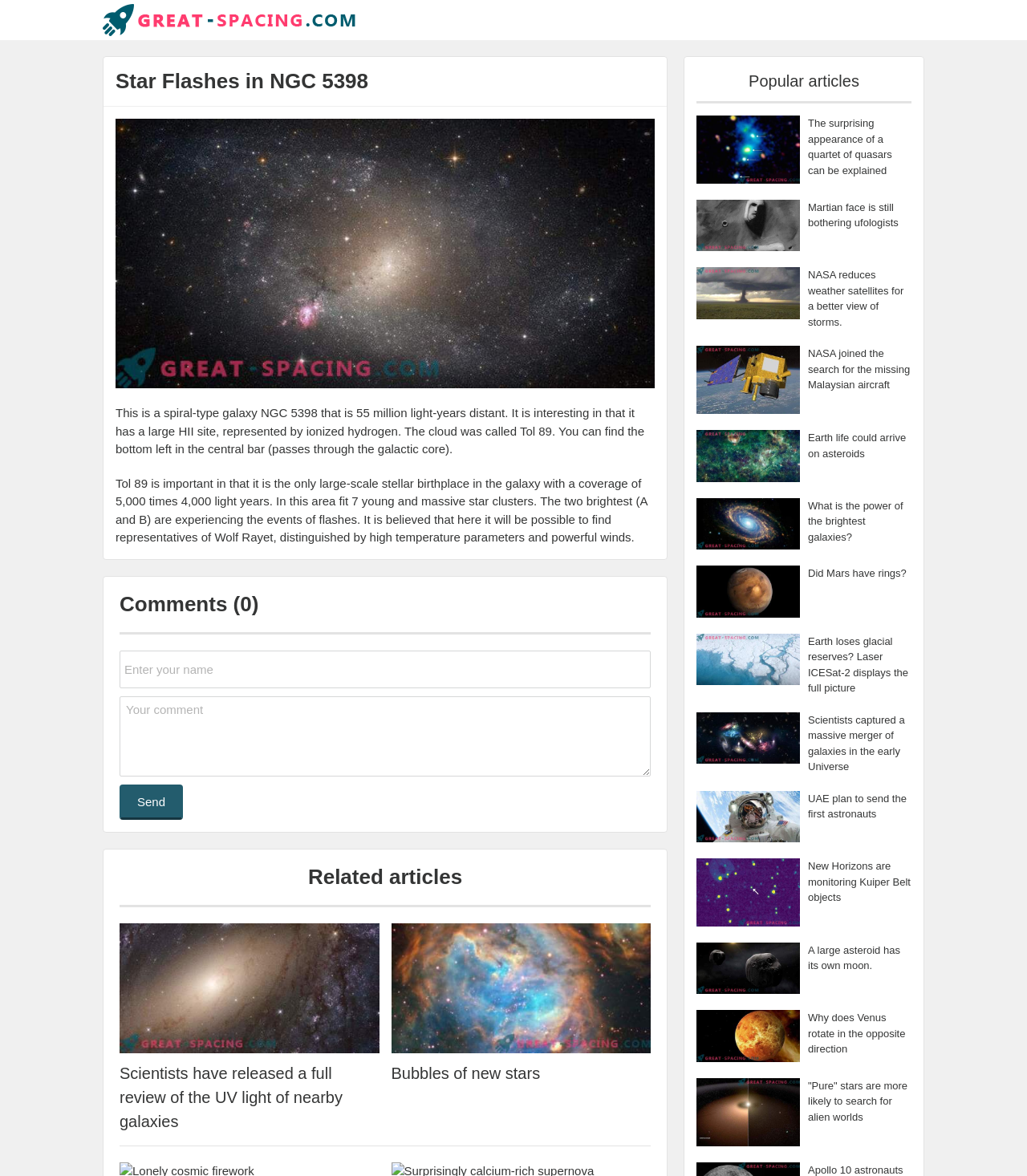How many young and massive star clusters are in the area?
Using the visual information, reply with a single word or short phrase.

7